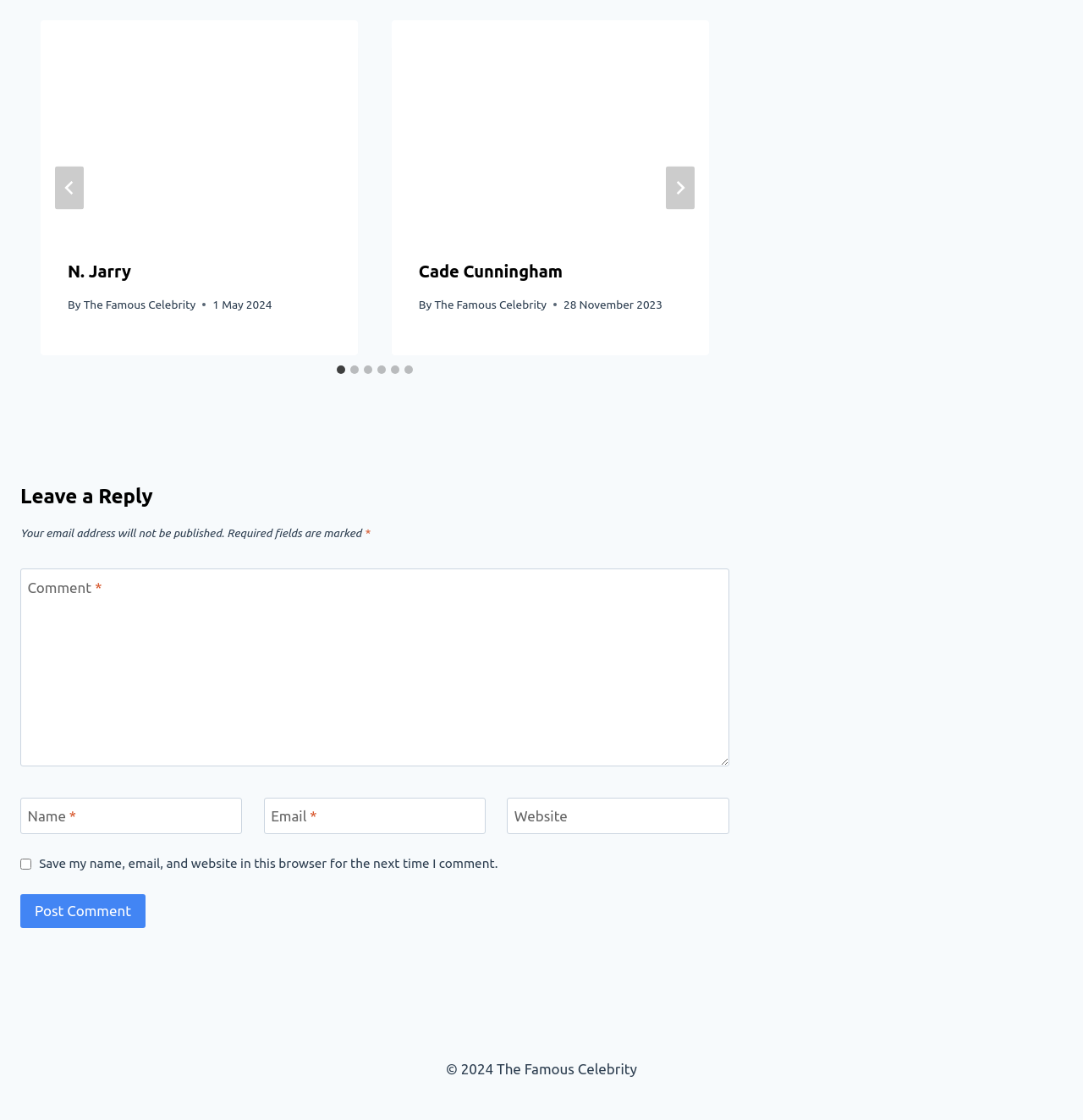What is the name of the author of the first article?
Please ensure your answer is as detailed and informative as possible.

I looked at the first article and found the heading 'N. Jarry' which is likely the name of the author.